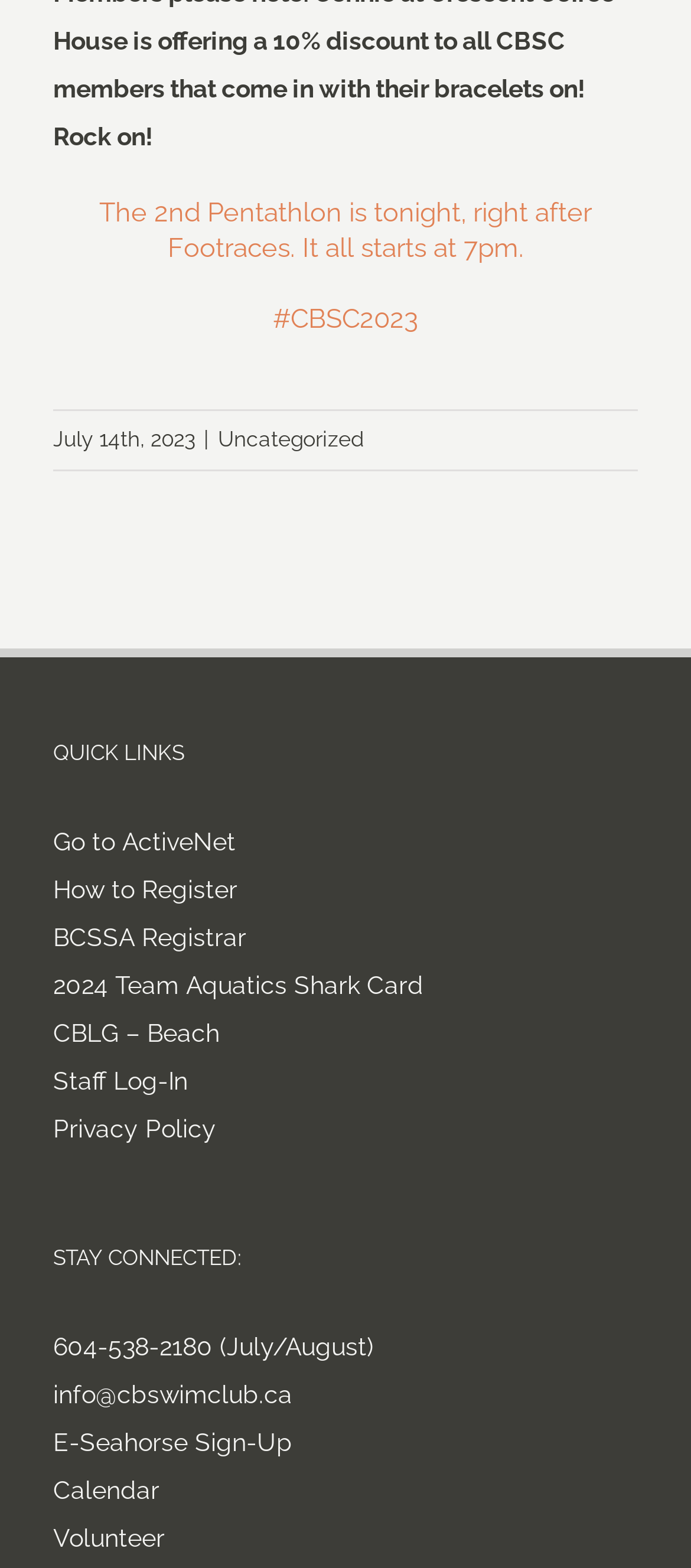Use a single word or phrase to respond to the question:
What is the date of the event?

July 14th, 2023